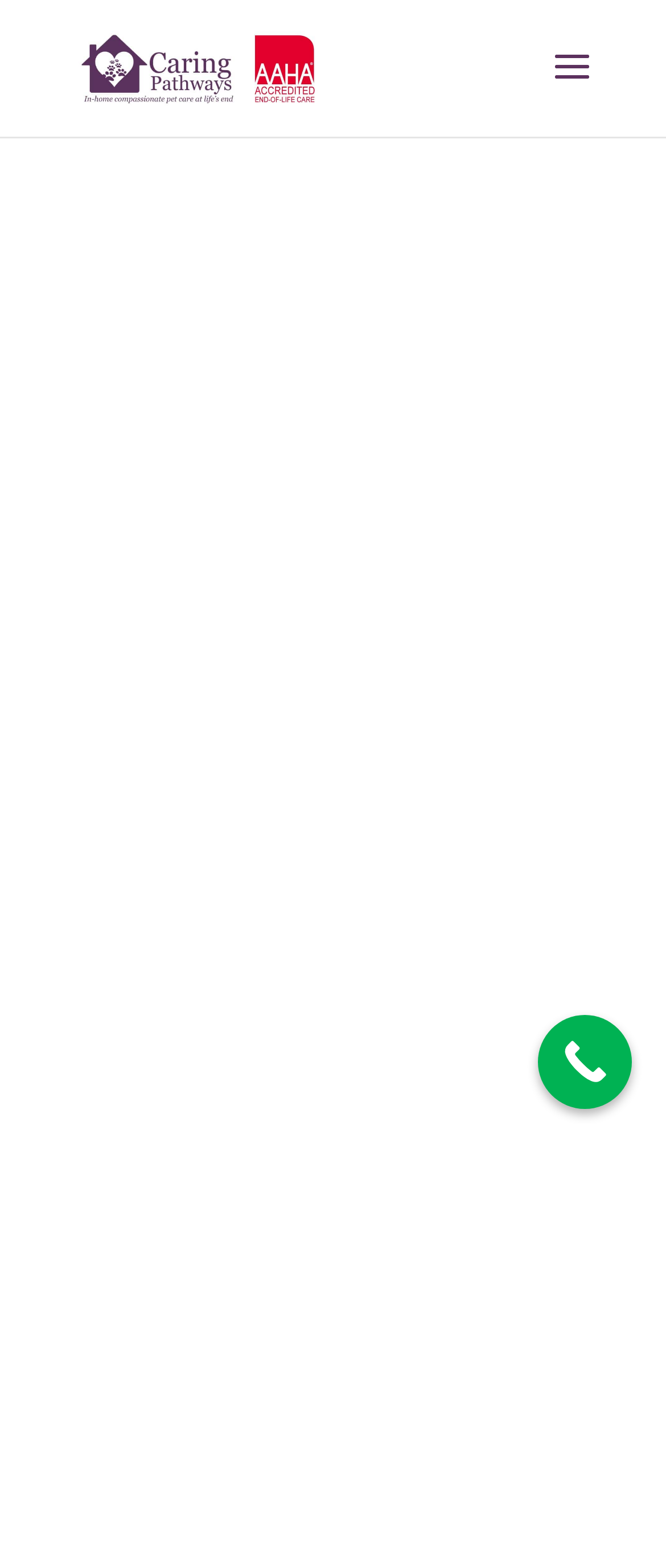What is the purpose of the 'Call Now Button'?
Please elaborate on the answer to the question with detailed information.

I inferred the purpose of the 'Call Now Button' by its name and location on the webpage, suggesting that it is a call-to-action element for users to contact someone, possibly related to the tribute or the organization 'Caring Pathways'.